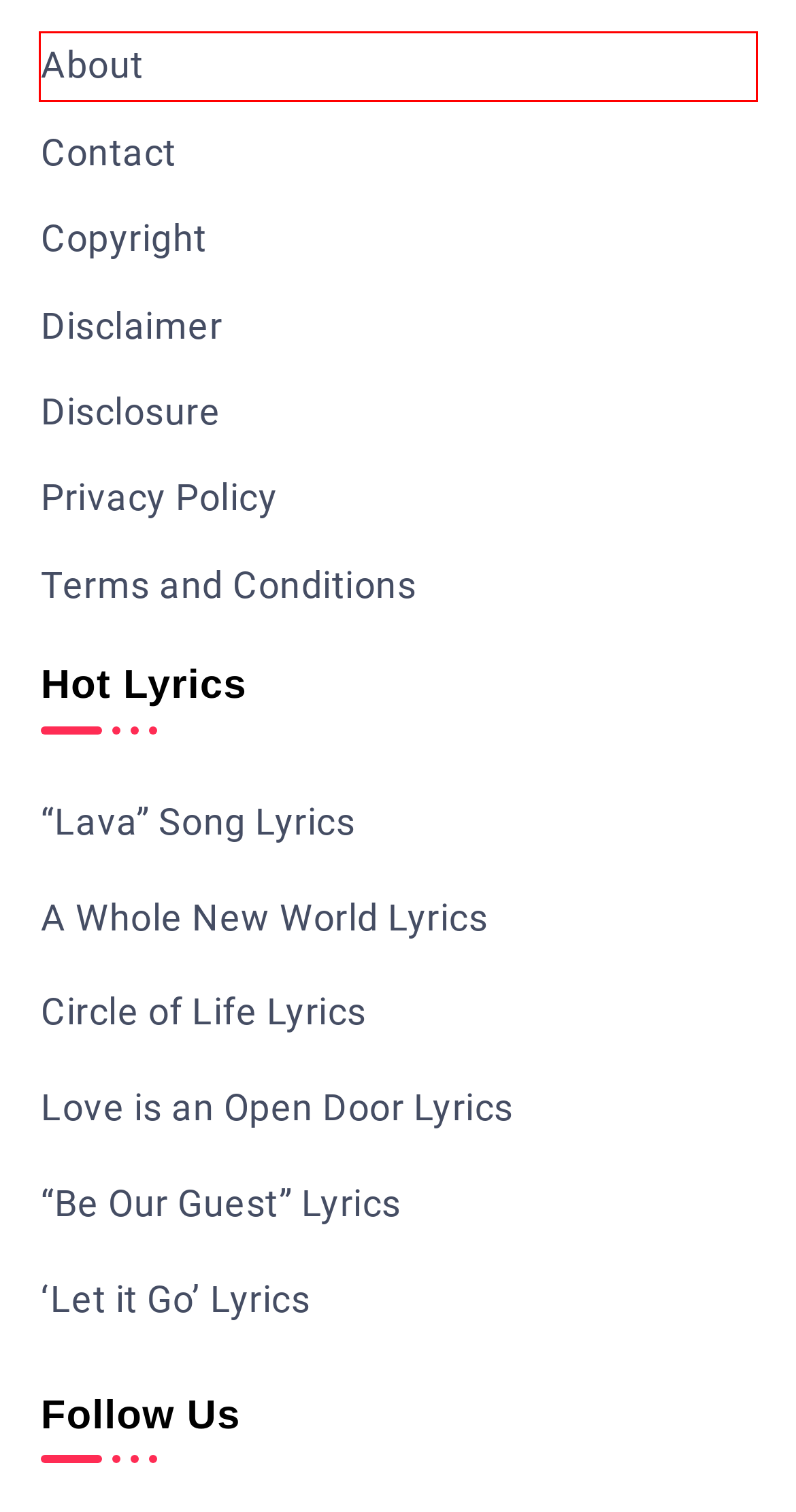A screenshot of a webpage is given, marked with a red bounding box around a UI element. Please select the most appropriate webpage description that fits the new page after clicking the highlighted element. Here are the candidates:
A. Privacy Policy - DisneyLyrics.com
B. Lava Song Lyrics - DisneyLyrics.com
C. Let It Go Lyrics - DisneyLyrics.com
D. Copyright Notice - DisneyLyrics.com
E. Terms and Conditions - DisneyLyrics.com
F. About DisneyLyrics.com - DisneyLyrics.com
G. Disclaimer - DisneyLyrics.com
H. Be Our Guest Lyrics - DisneyLyrics.com

F